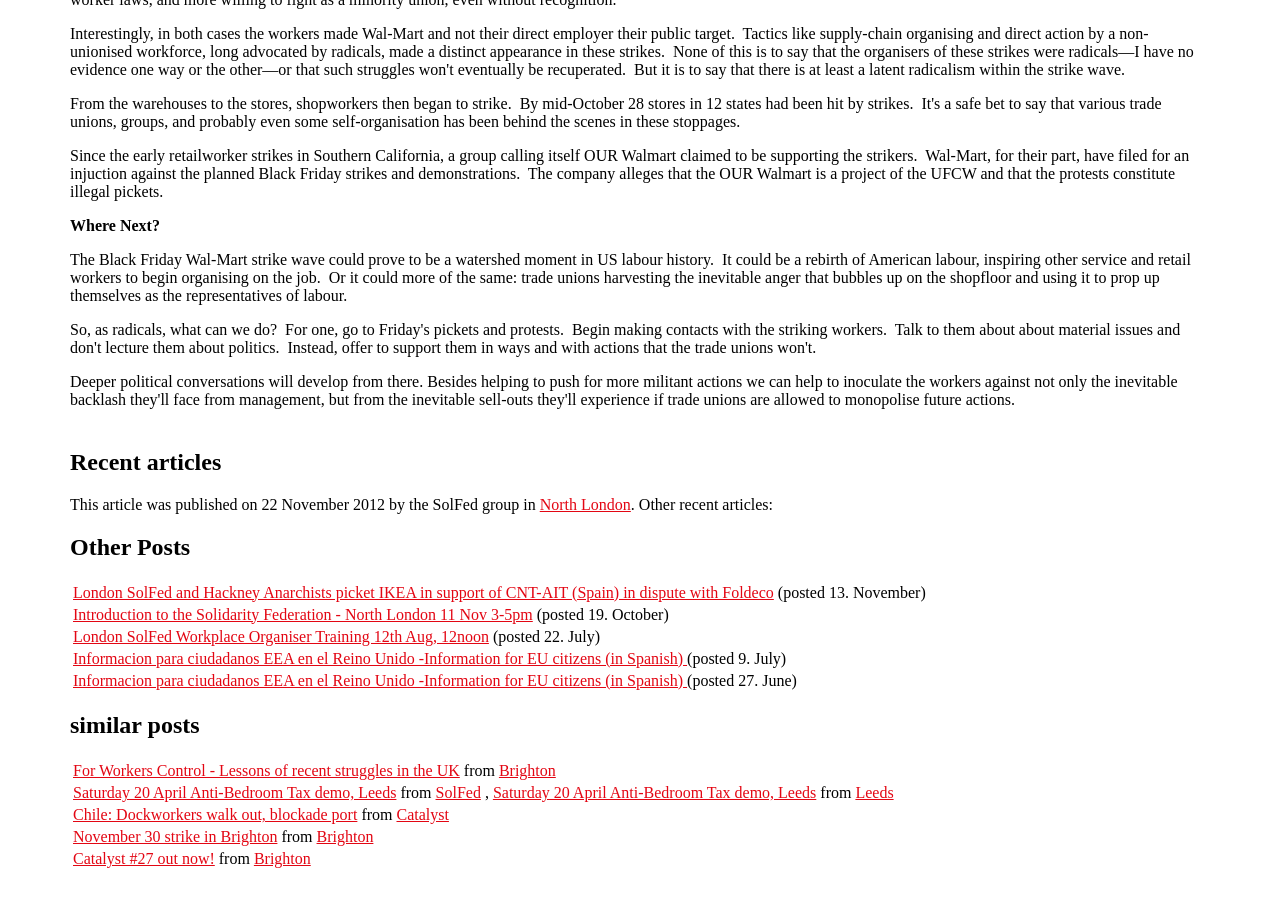Find the bounding box coordinates of the clickable element required to execute the following instruction: "Click on the link to North London". Provide the coordinates as four float numbers between 0 and 1, i.e., [left, top, right, bottom].

[0.422, 0.548, 0.493, 0.567]